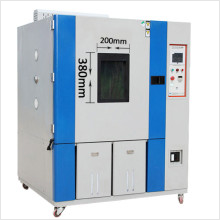In which industries is this chamber particularly useful?
Give a thorough and detailed response to the question.

This environmental test chamber is particularly useful in industries such as aerospace, electronics, food, and automotive for assessing product durability and reliability in extreme conditions.